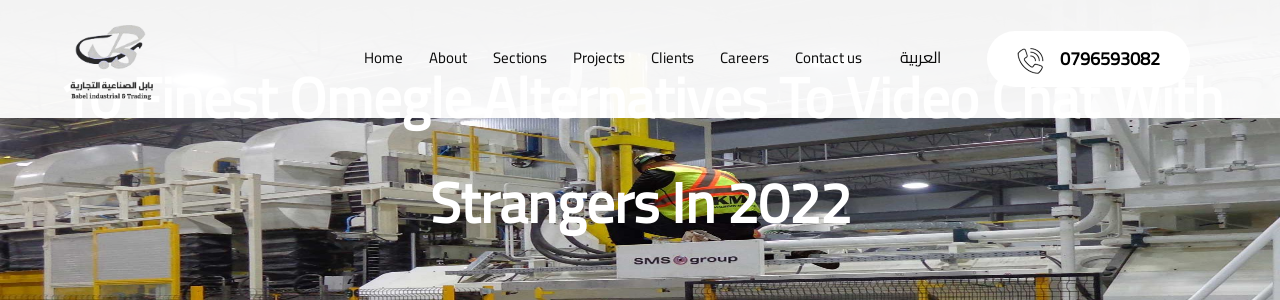Provide a comprehensive description of the image.

The image features a dynamic industrial setting showcasing machinery and workers engaged in operations. Prominently displayed above the image is the title "10 Finest Omegle Alternatives To Video Chat With Strangers In 2022," indicating that the content focuses on various platforms for online communication. The layout includes branding elements from Babel Industrial & Trading, suggesting this site provides insights on industrial applications or technology. The contrasting colors and bold typography emphasize the informational aspect, while the image of the machinery establishes a connection to industrial innovation and services.